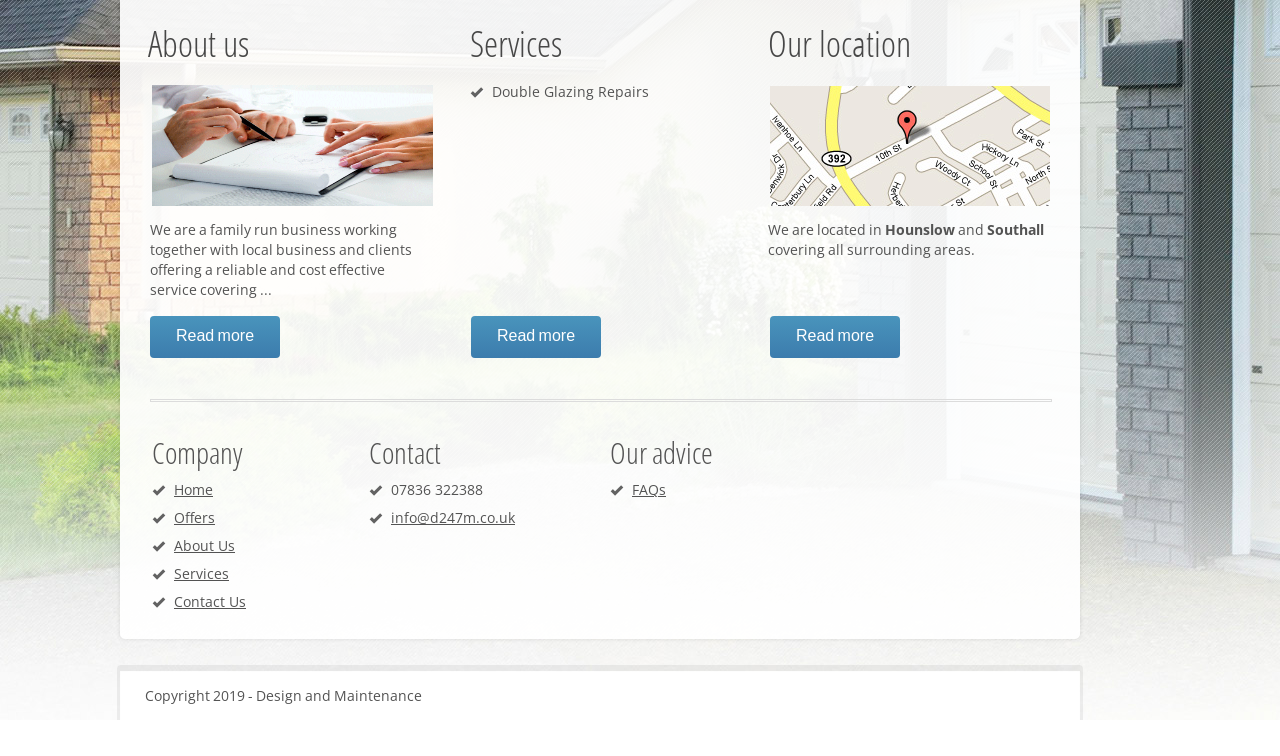Give a one-word or short-phrase answer to the following question: 
What services do they offer?

Double Glazing Repairs